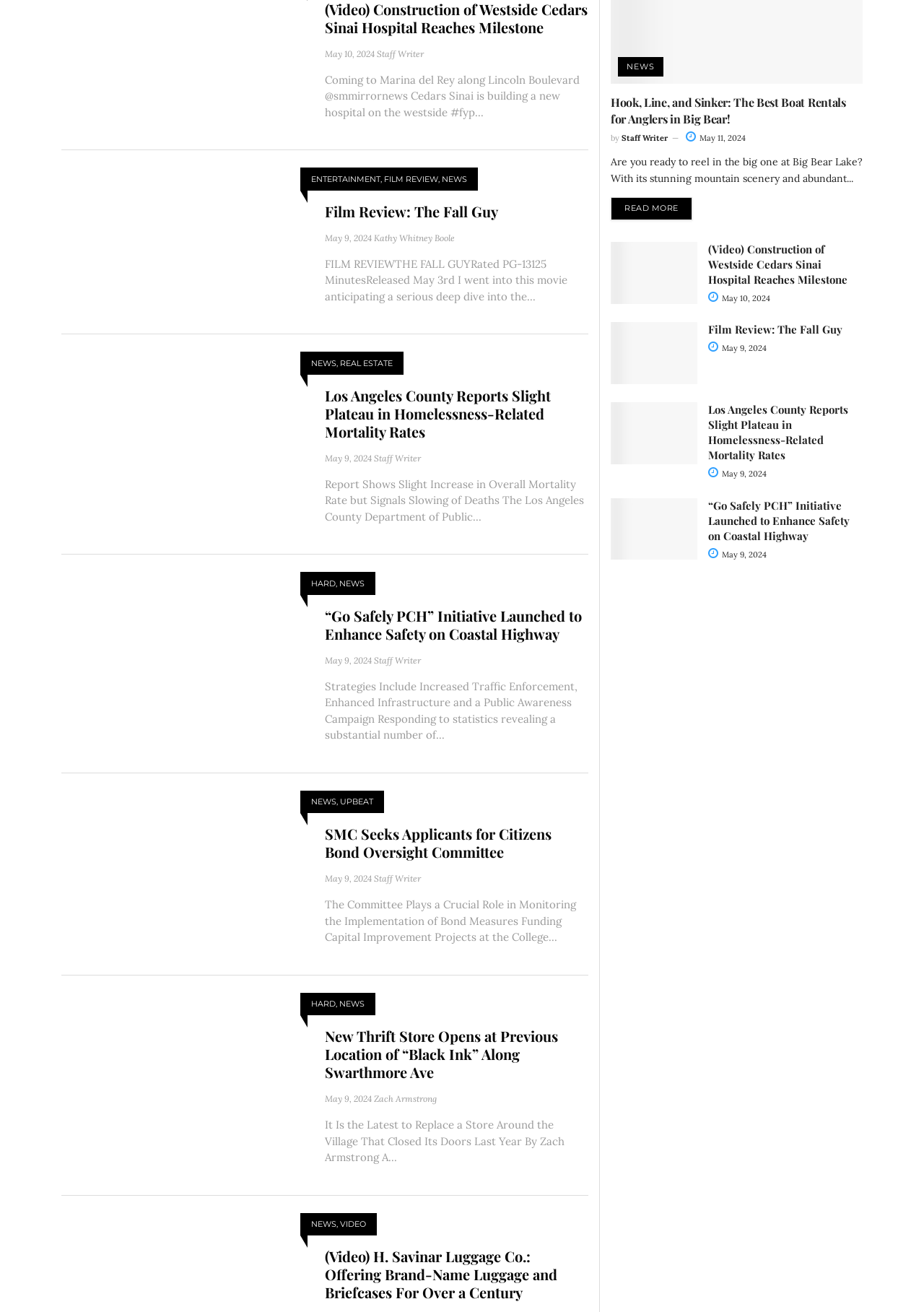What is the category of the article 'Los Angeles County Reports Slight Plateau in Homelessness-Related Mortality Rates'?
Utilize the information in the image to give a detailed answer to the question.

I found the article 'Los Angeles County Reports Slight Plateau in Homelessness-Related Mortality Rates' and looked for the category, which is 'NEWS'.